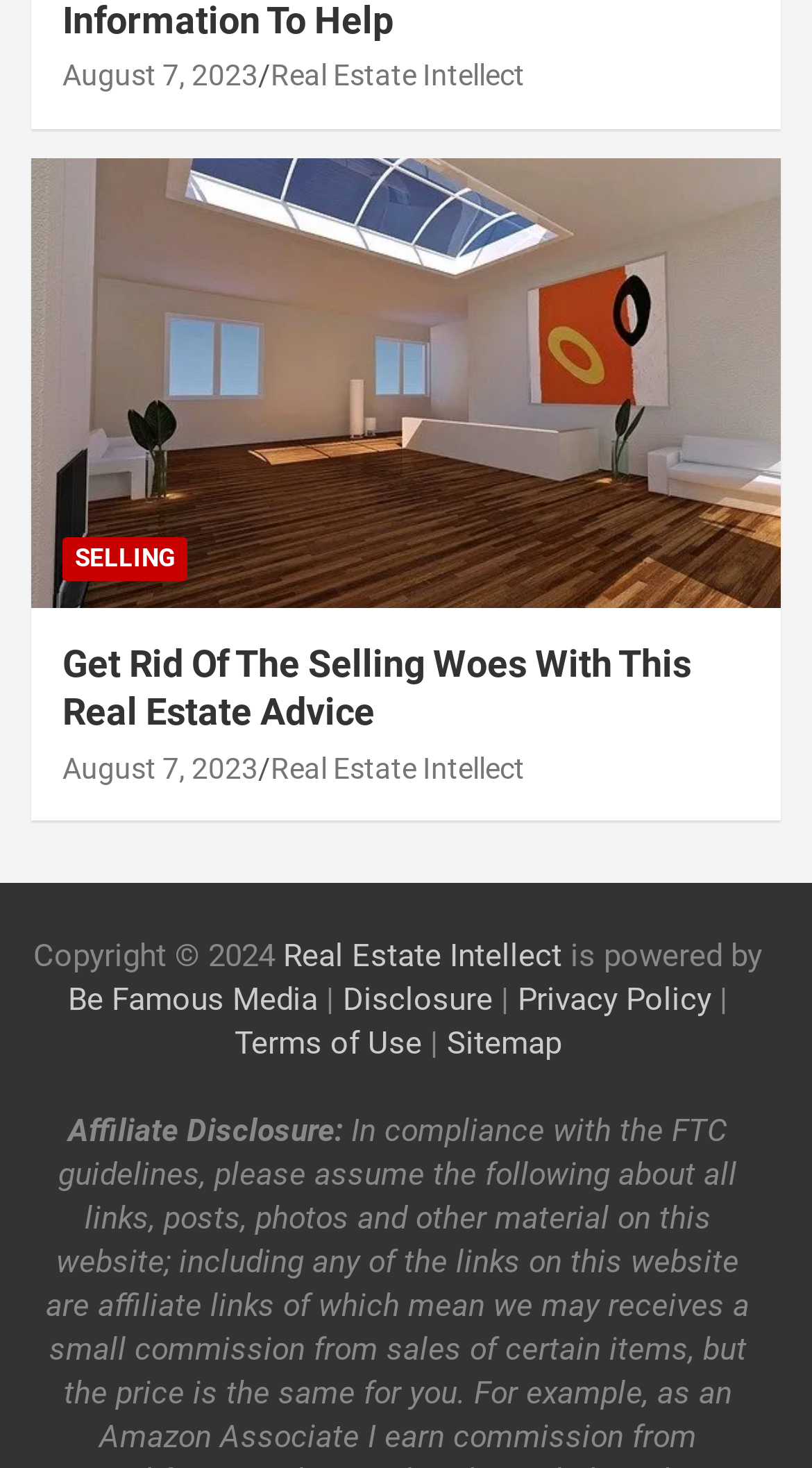Please determine the bounding box coordinates of the section I need to click to accomplish this instruction: "visit the 'Real Estate Intellect' website".

[0.333, 0.04, 0.646, 0.063]